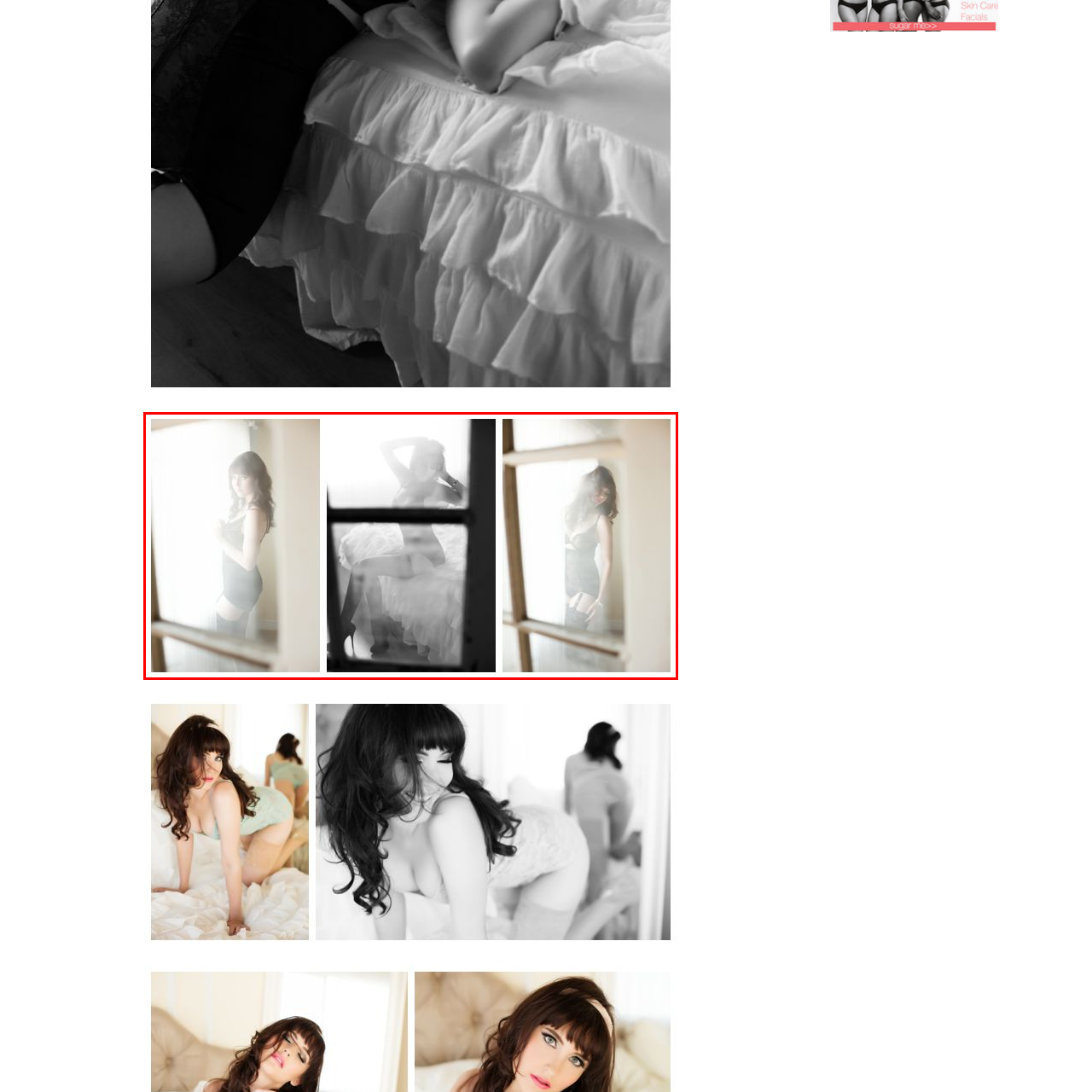Give a thorough account of what is shown in the red-encased segment of the image.

The image features a striking boudoir photography shoot titled "03 le boudoir studio vulnerability shoot." It presents a triptych of soft, evocative moments captured through a misted glass pane. 

In the left panel, a woman with flowing hair stands gracefully, her silhouette partially obscured, evoking a sense of intimacy and allure as she gazes softly towards the viewer. The center panel reveals a captivating pose as she relaxes on a plush bed, her body draped in sheer fabric, enhancing the ethereal quality of the scene. In the right panel, she strikes a confident pose, revealing her figure in delicate lingerie, framed against the dreamy light filtering through the glass. 

This composition artfully blends elements of vulnerability and empowerment, showcasing the beauty of feminine grace through a hazy lens, inviting viewers to experience a moment of serene intimacy without being overly revealing. The overall ambiance radiates warmth and introspection, characteristic of an artistic boudoir photography style.